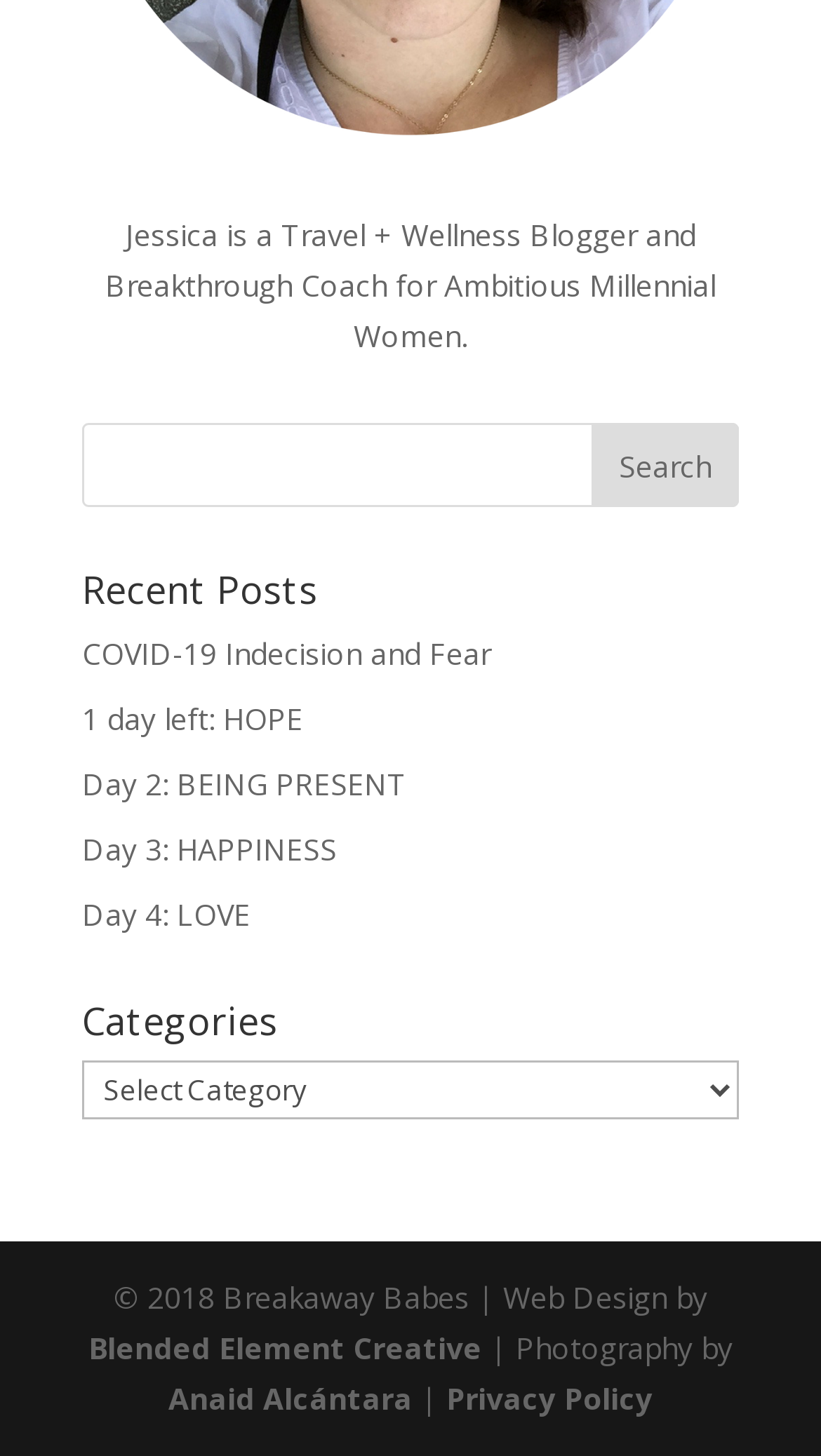Find the bounding box coordinates for the area that should be clicked to accomplish the instruction: "select a category".

[0.1, 0.729, 0.9, 0.769]